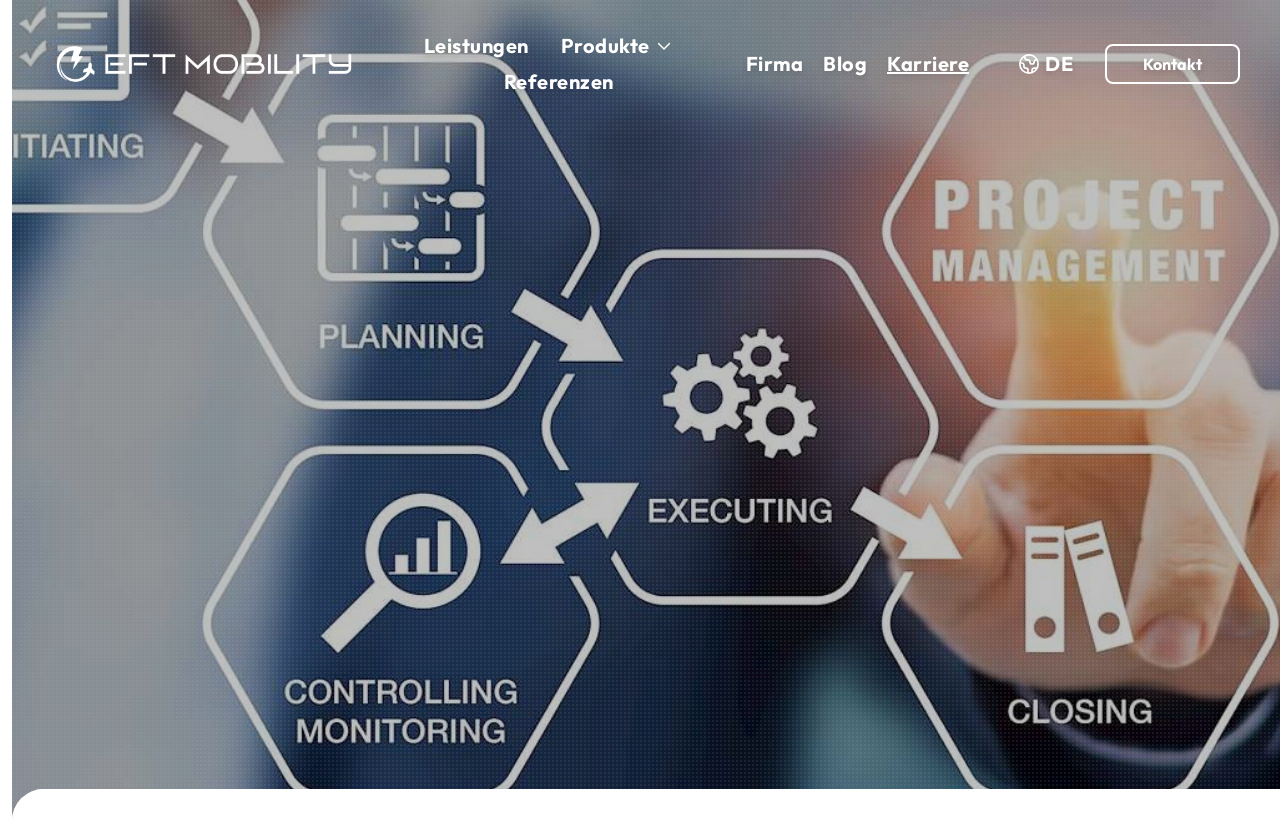What is the language of the webpage?
Please provide a comprehensive answer based on the details in the screenshot.

The language of the webpage is German, as indicated by the 'DE' button in the language menu at the top right corner of the webpage. The language menu also provides an option to switch to English.